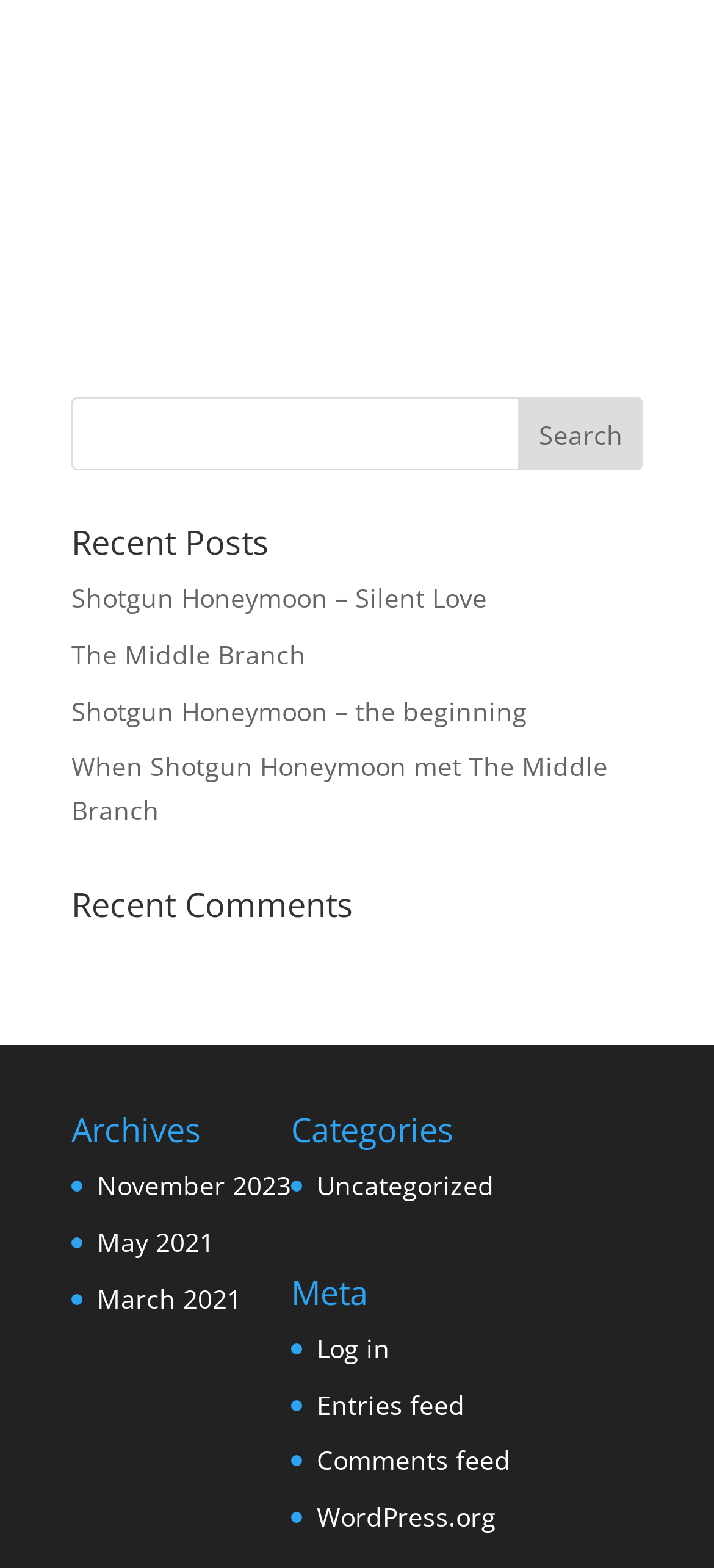From the webpage screenshot, predict the bounding box coordinates (top-left x, top-left y, bottom-right x, bottom-right y) for the UI element described here: November 2023

[0.136, 0.745, 0.408, 0.767]